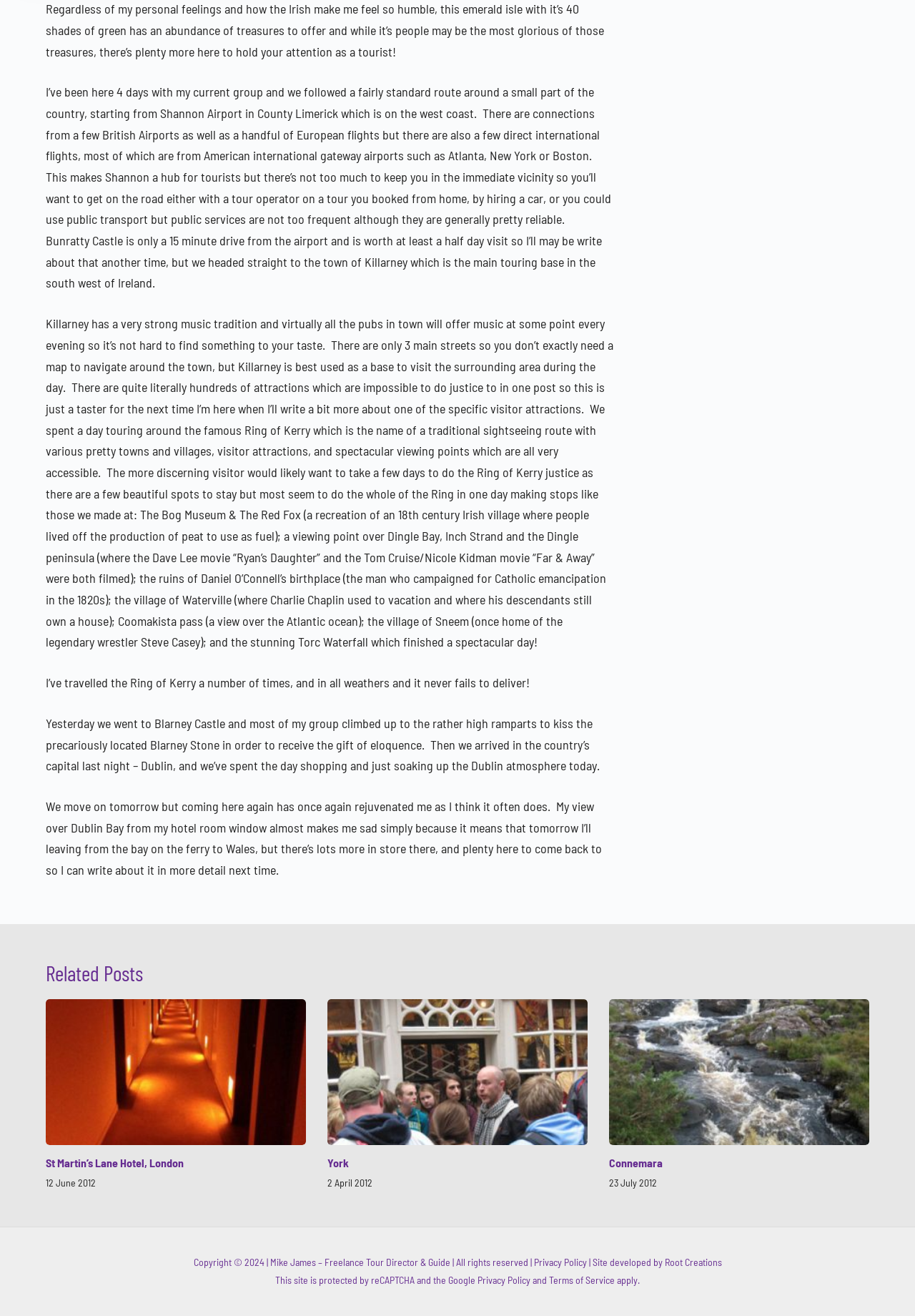Indicate the bounding box coordinates of the element that must be clicked to execute the instruction: "Click the link to view the Terms of Service". The coordinates should be given as four float numbers between 0 and 1, i.e., [left, top, right, bottom].

[0.6, 0.968, 0.672, 0.977]